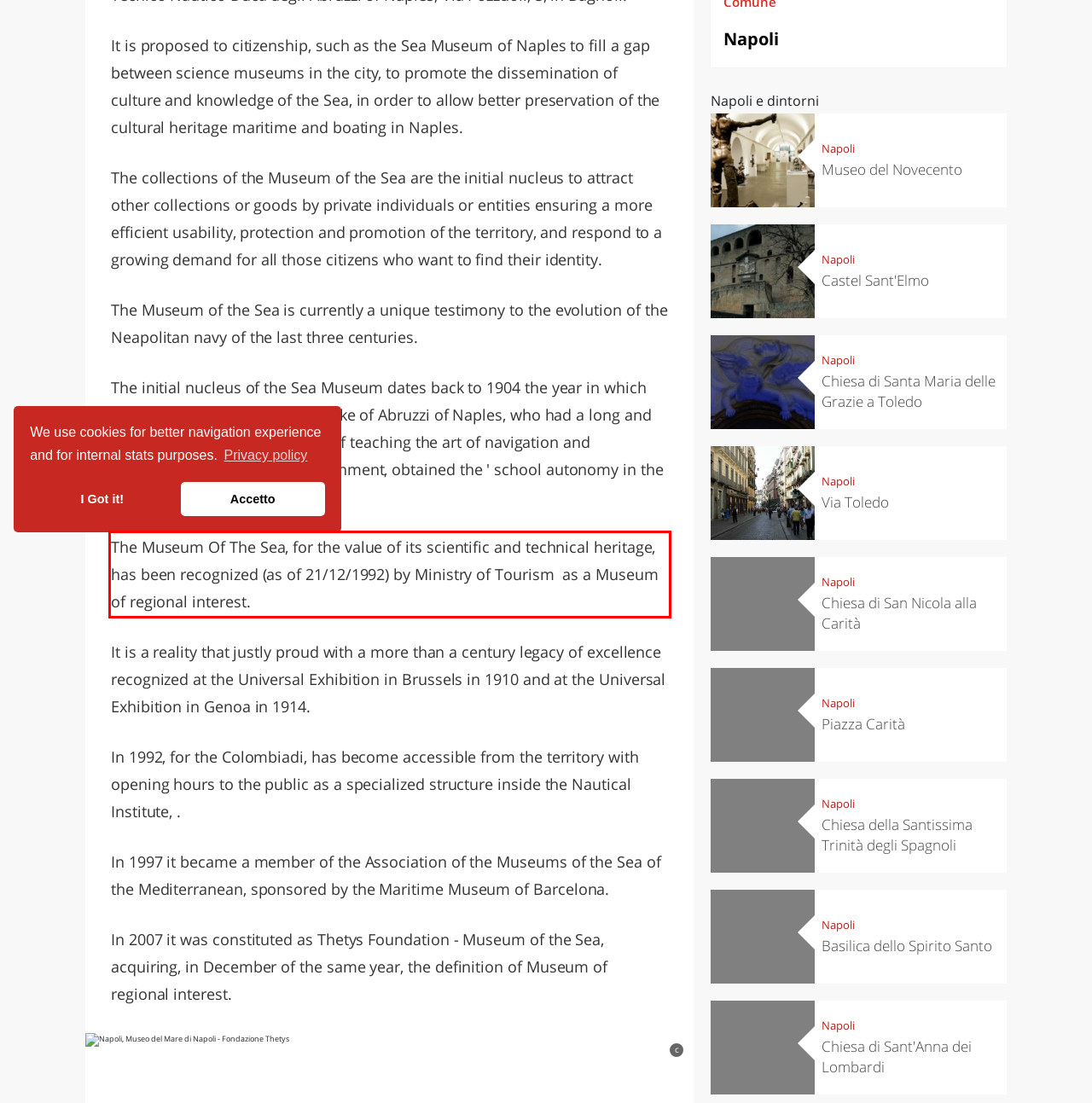Examine the screenshot of the webpage, locate the red bounding box, and generate the text contained within it.

The Museum Of The Sea, for the value of its scientific and technical heritage, has been recognized (as of 21/12/1992) by Ministry of Tourism as a Museum of regional interest.